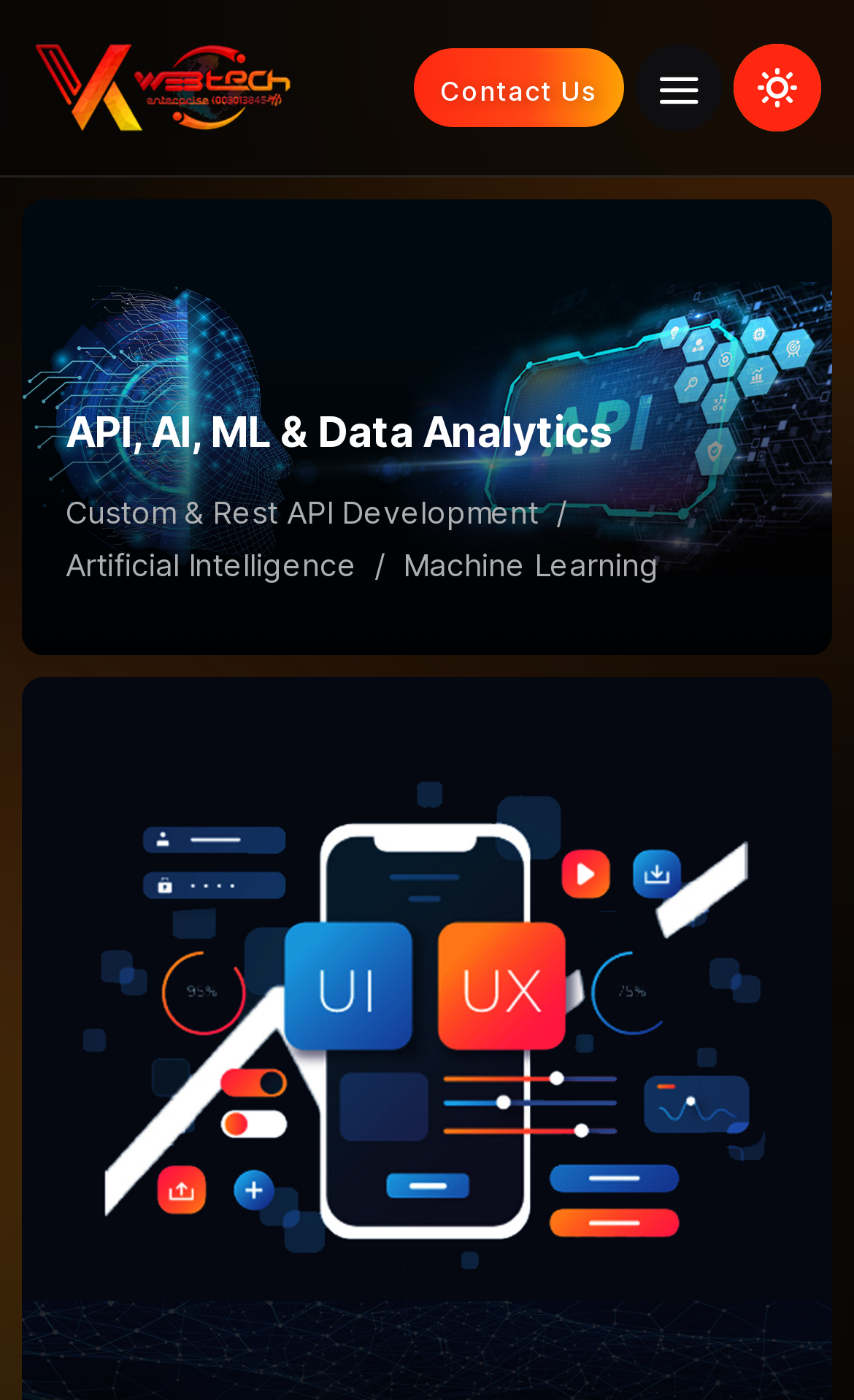Respond to the question below with a single word or phrase: What is the company name?

VKWEBTECH